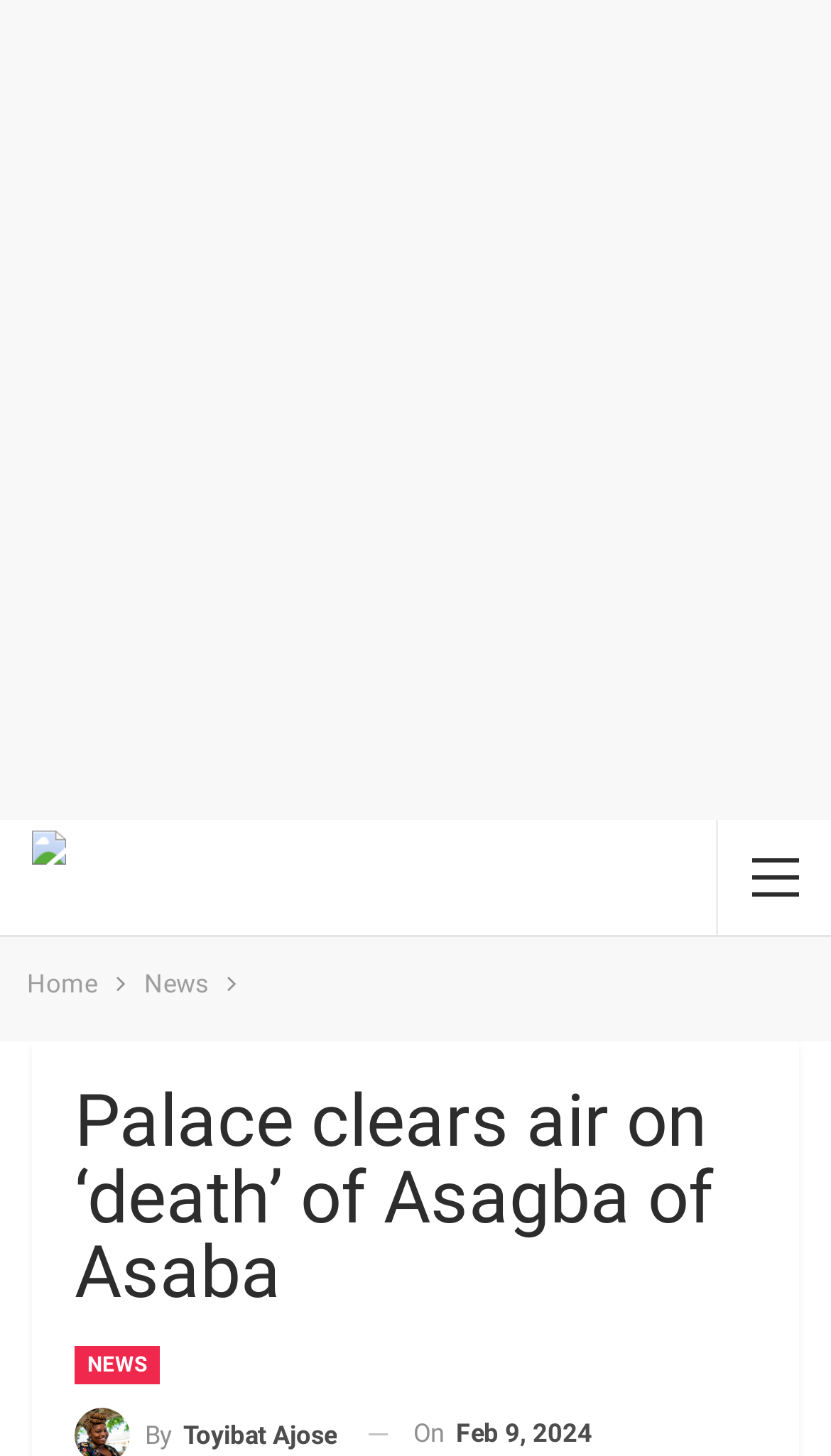Look at the image and write a detailed answer to the question: 
Is there a subcategory for the news article?

I found the answer by looking at the link element with the text 'NEWS' which is likely a subcategory of the news article, indicating that the article belongs to a specific section within the 'News' category.